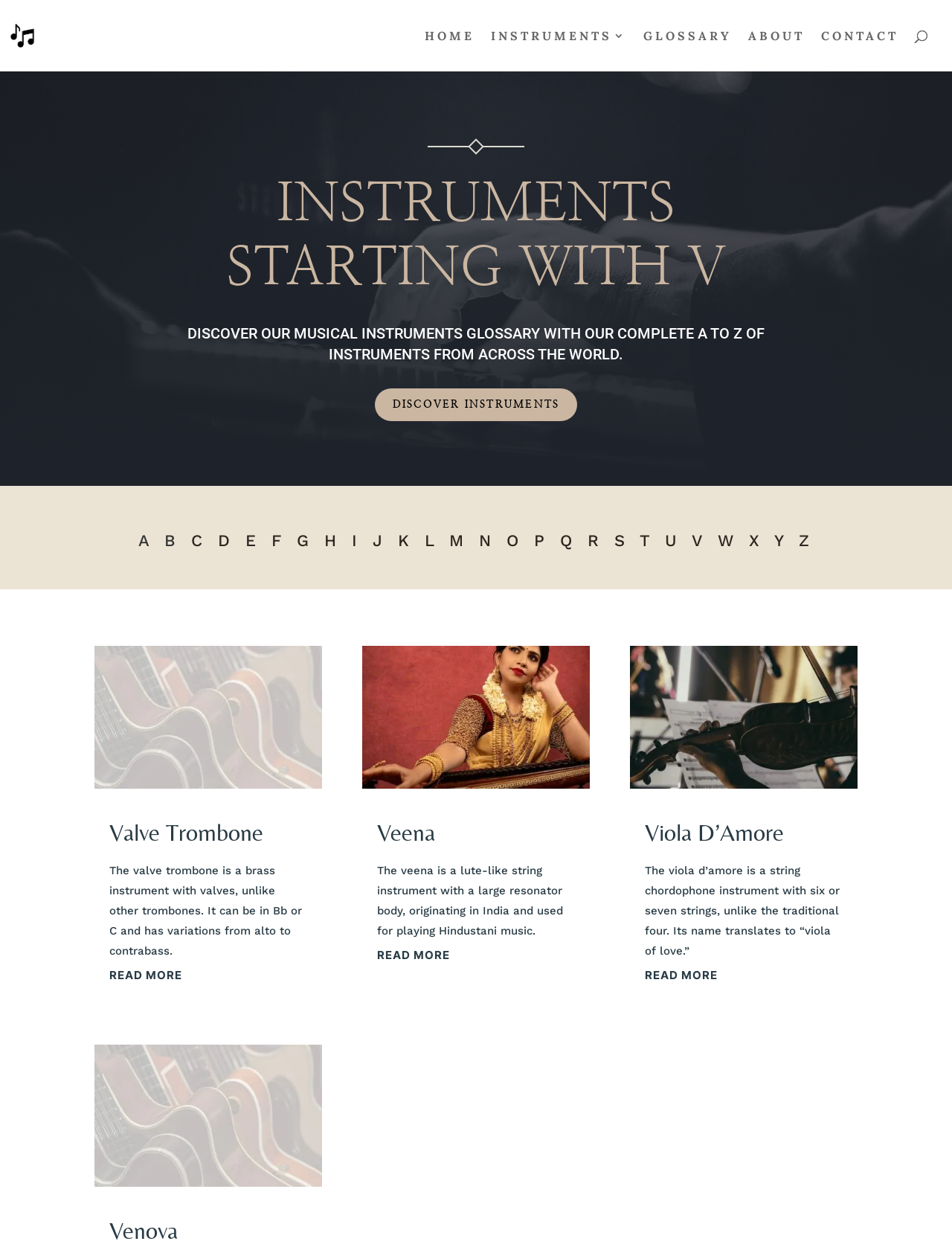Please specify the bounding box coordinates of the element that should be clicked to execute the given instruction: 'Click on the 'Blog' link'. Ensure the coordinates are four float numbers between 0 and 1, expressed as [left, top, right, bottom].

None